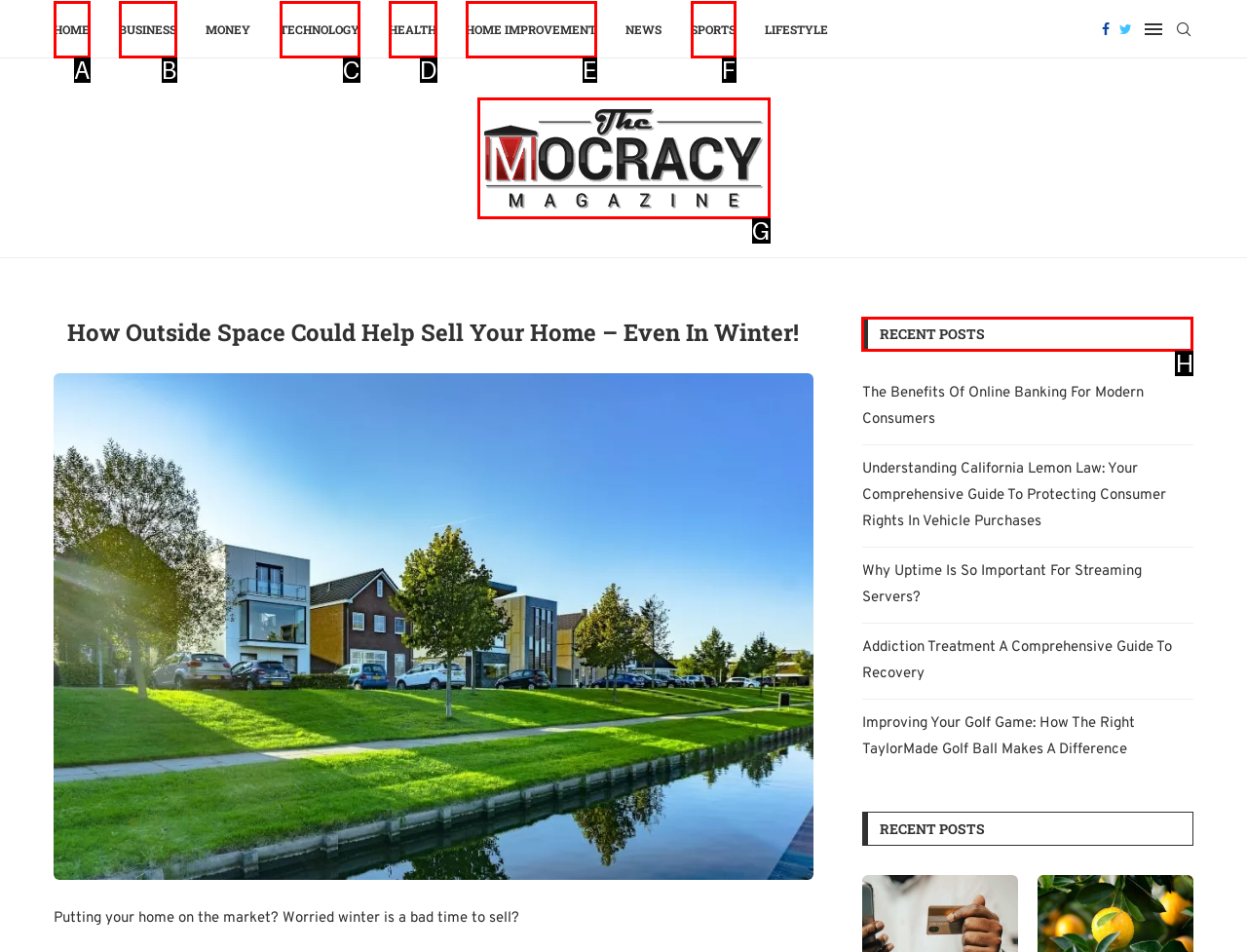Determine which HTML element I should select to execute the task: Check recent posts
Reply with the corresponding option's letter from the given choices directly.

H